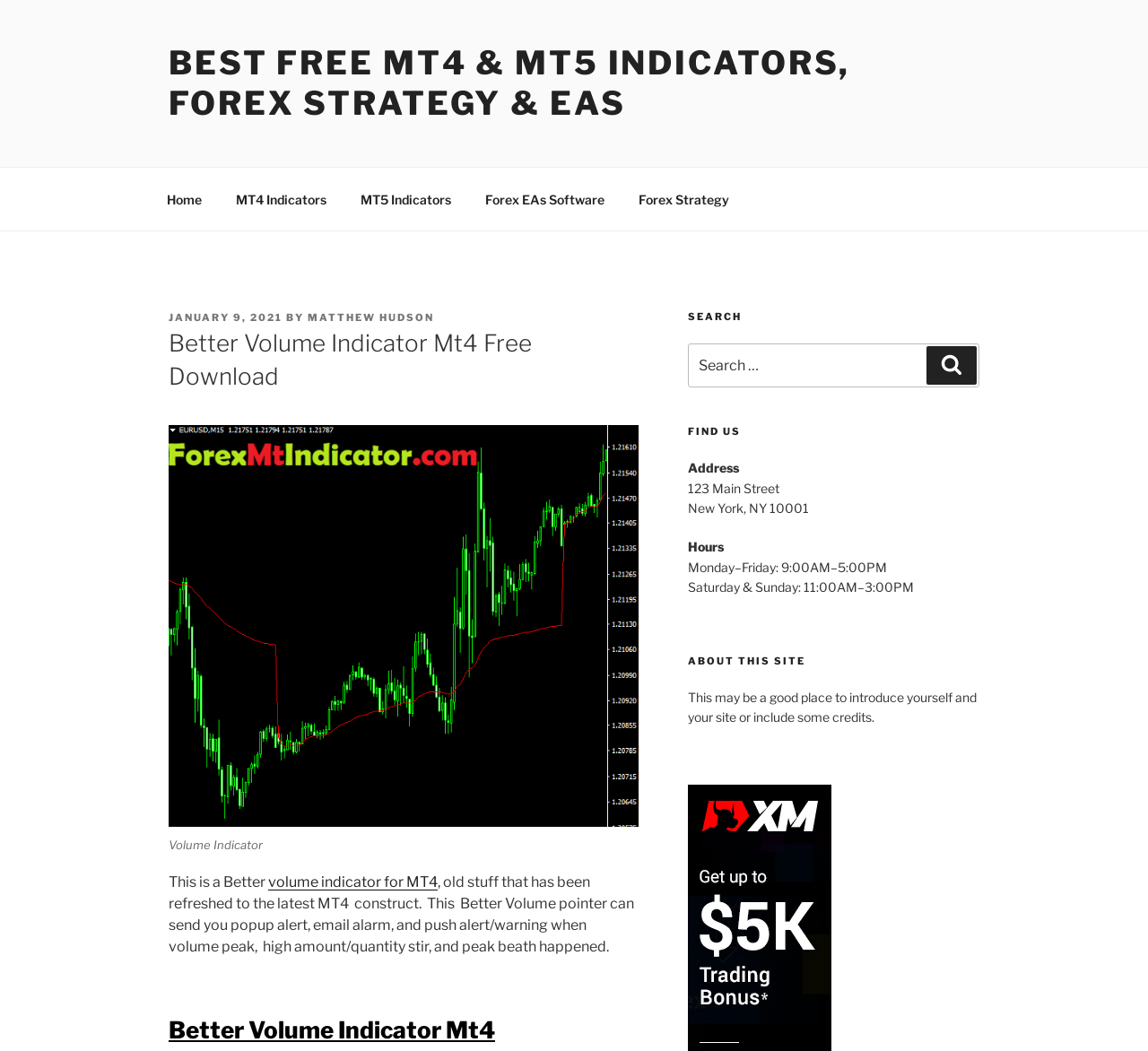What is the purpose of the Better Volume pointer?
Refer to the image and respond with a one-word or short-phrase answer.

Send popup alert, email alarm, and push alert/warning